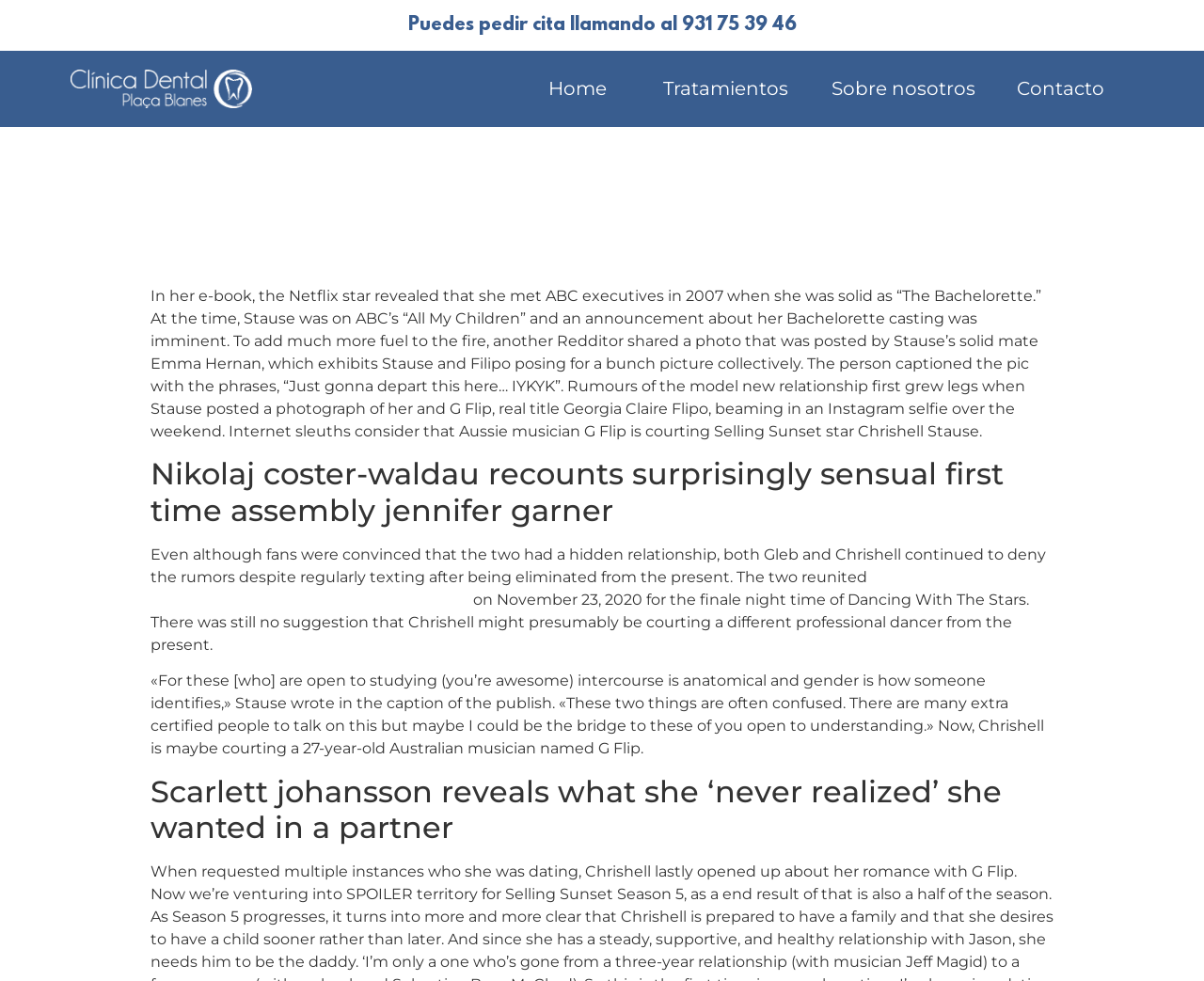What is the name of Chrishell Stause's friend who posted a photo? Based on the image, give a response in one word or a short phrase.

Emma Hernan